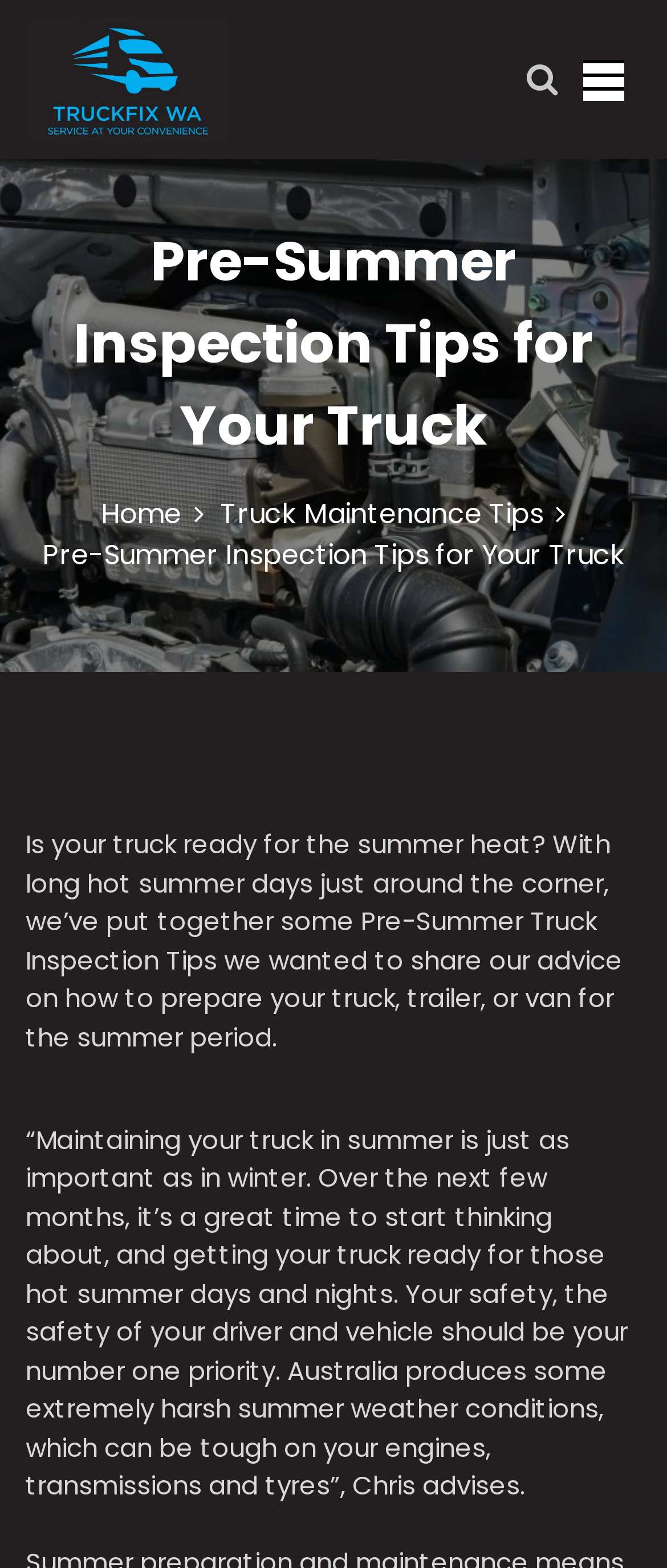What is the main topic of the article?
Could you answer the question in a detailed manner, providing as much information as possible?

I determined this by reading the static text elements that make up the article, which mention preparing trucks for the summer period and provide advice on how to do so.